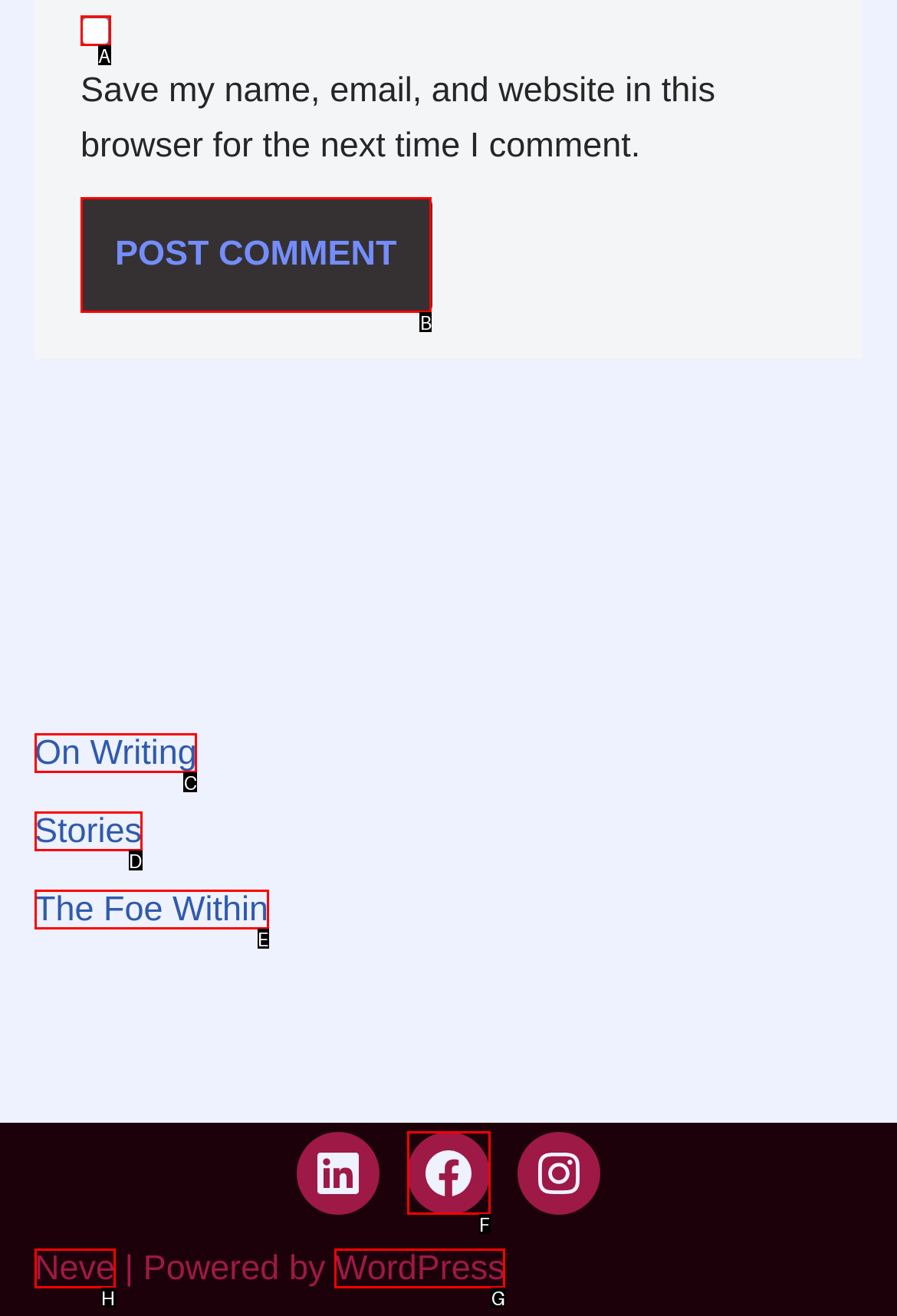Identify the correct UI element to click for this instruction: Go to WordPress website
Respond with the appropriate option's letter from the provided choices directly.

G